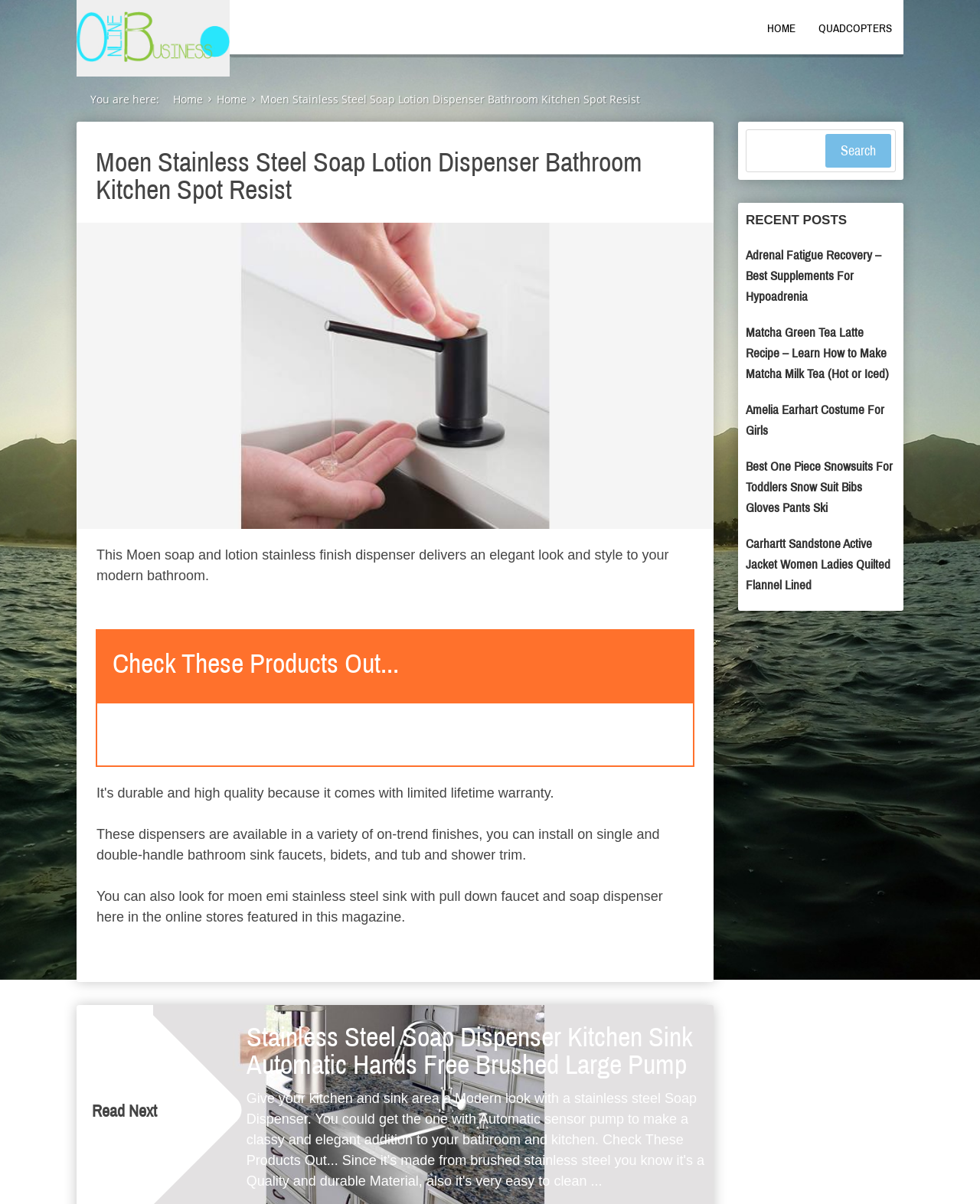Highlight the bounding box coordinates of the region I should click on to meet the following instruction: "Check the 'RECENT POSTS' section".

[0.761, 0.177, 0.864, 0.189]